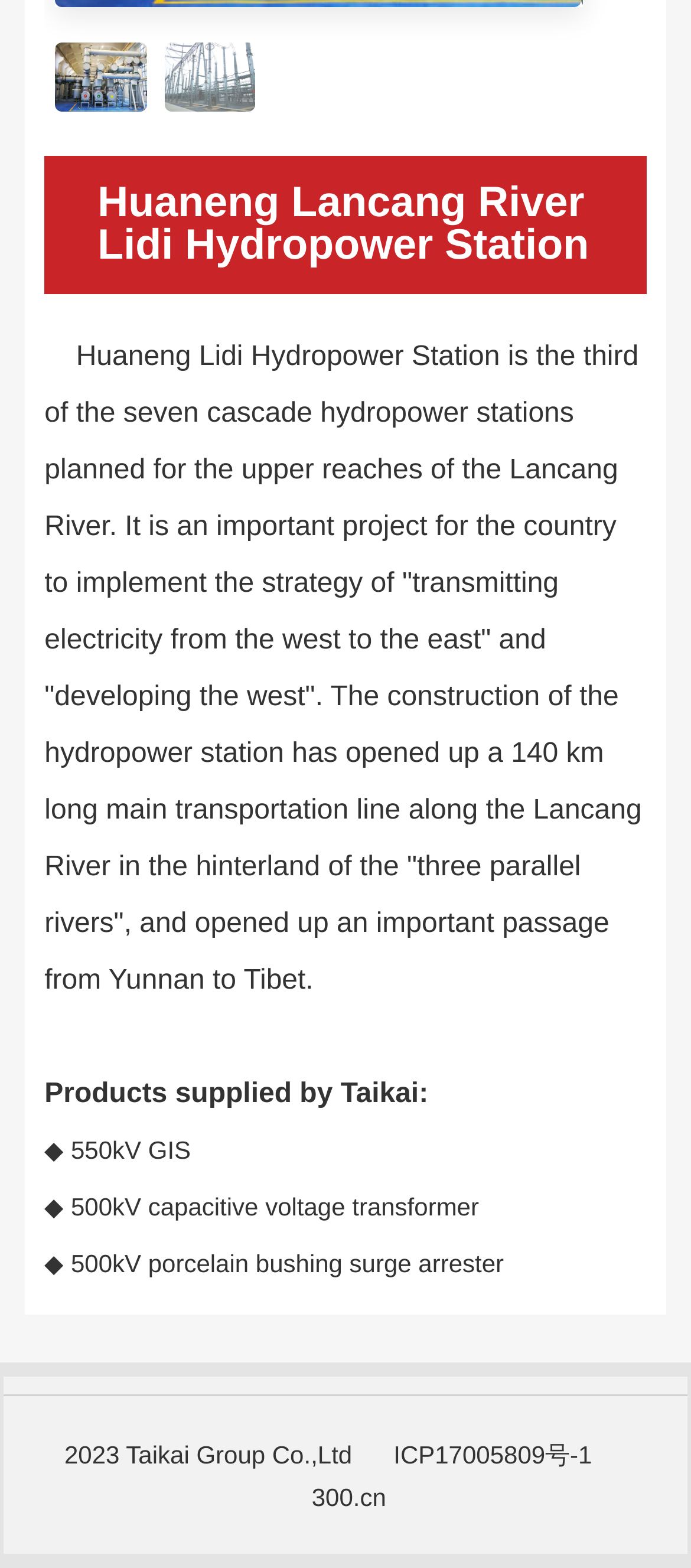Determine the bounding box of the UI element mentioned here: "alt="WestCana"". The coordinates must be in the format [left, top, right, bottom] with values ranging from 0 to 1.

None